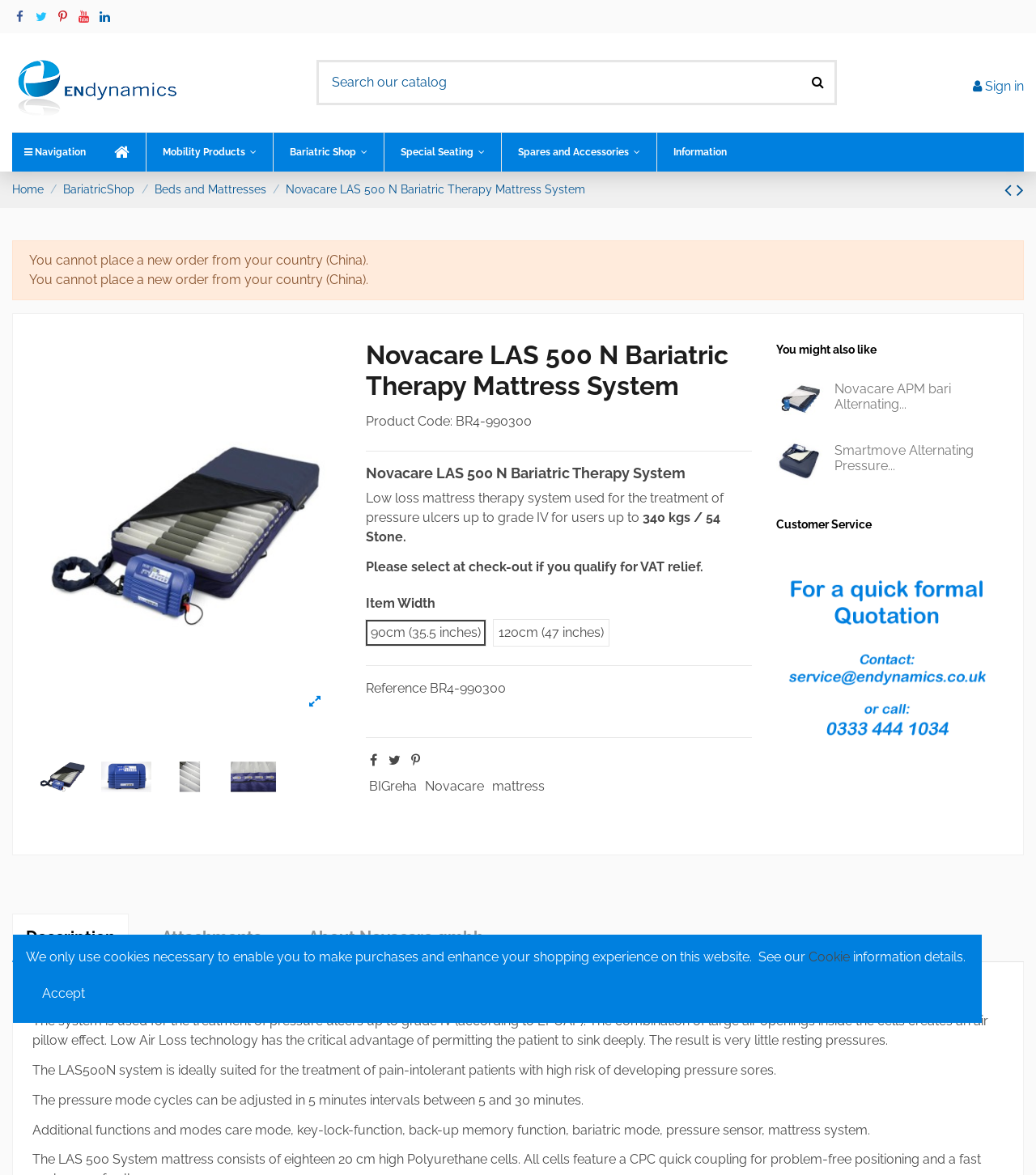Locate the bounding box coordinates of the region to be clicked to comply with the following instruction: "Click here to post comments". The coordinates must be four float numbers between 0 and 1, in the form [left, top, right, bottom].

None